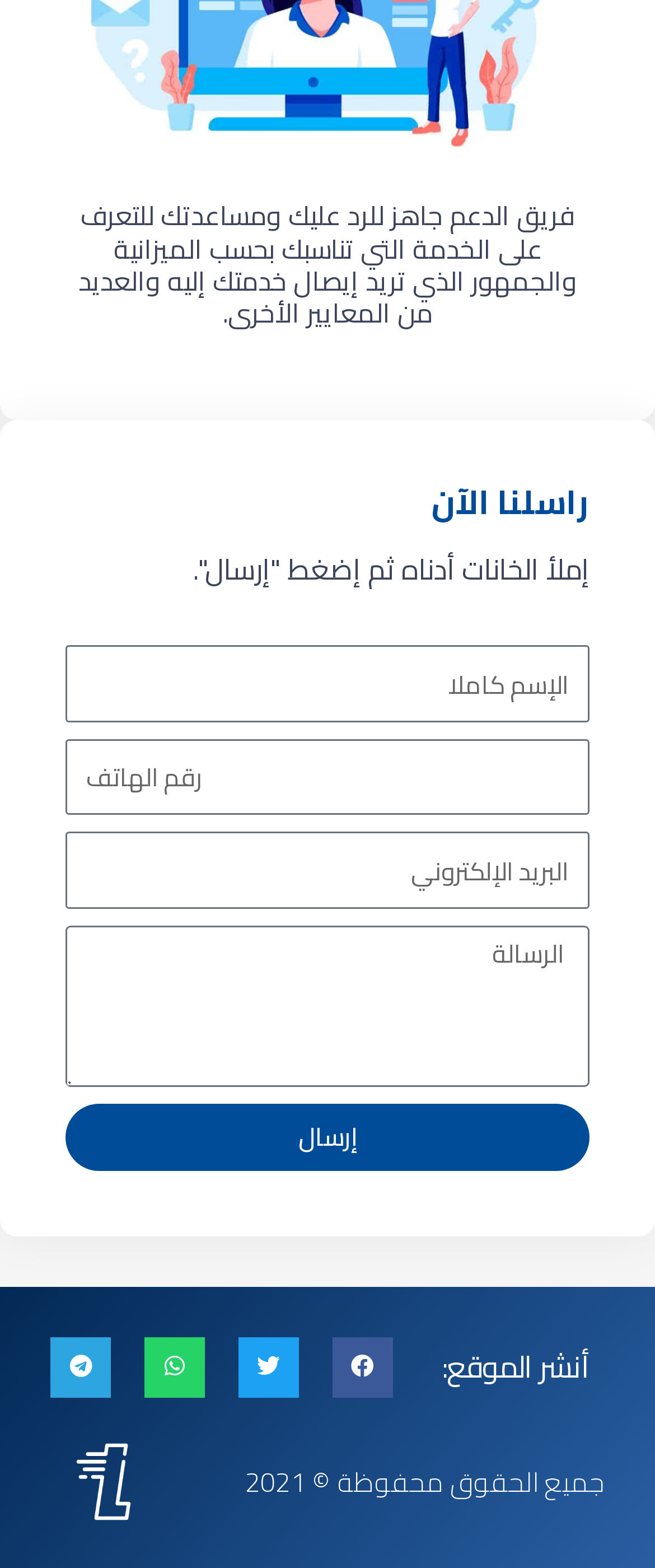Reply to the question below using a single word or brief phrase:
Is the email field required?

Yes